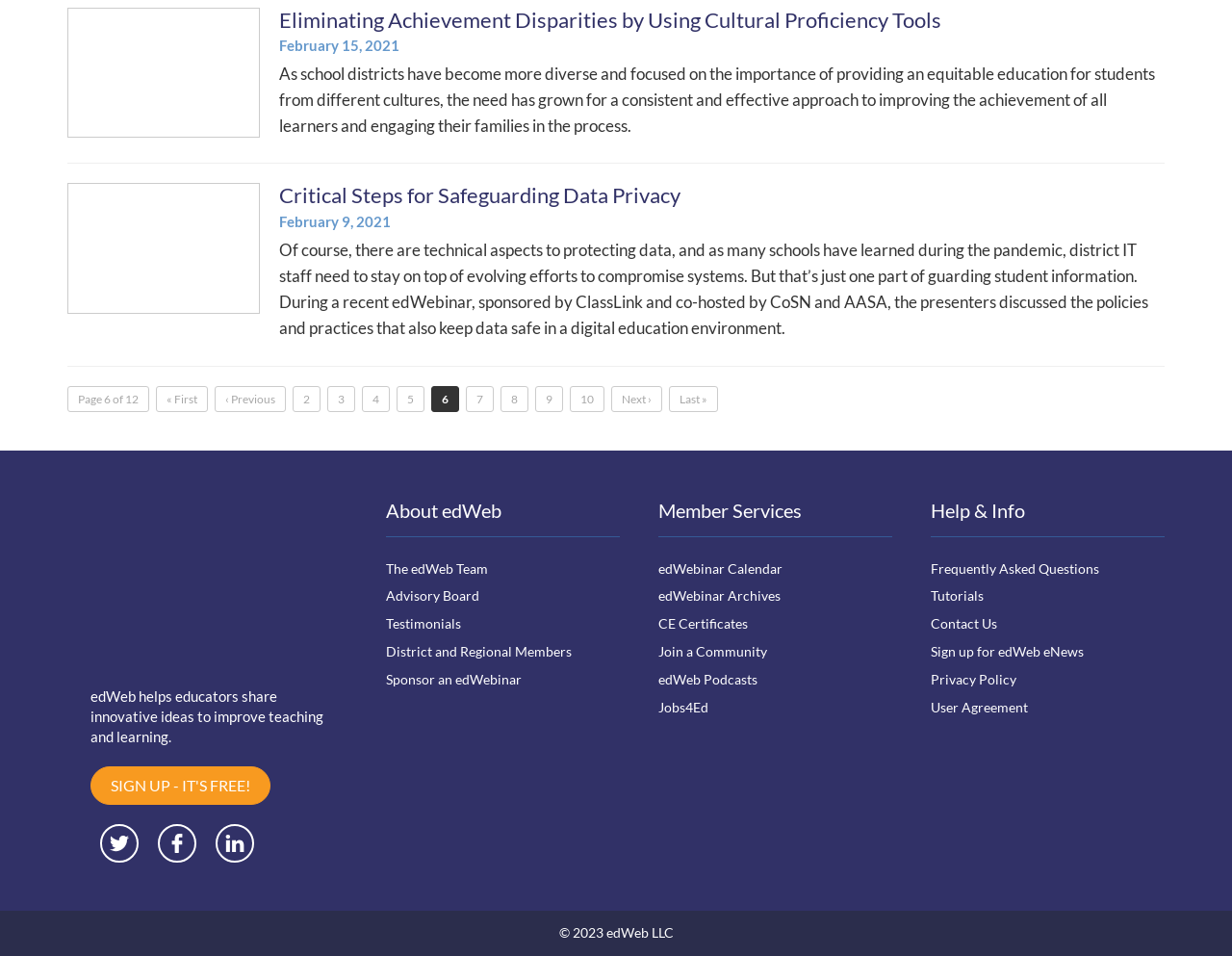Can you identify the bounding box coordinates of the clickable region needed to carry out this instruction: 'Go to page 7'? The coordinates should be four float numbers within the range of 0 to 1, stated as [left, top, right, bottom].

[0.378, 0.403, 0.401, 0.431]